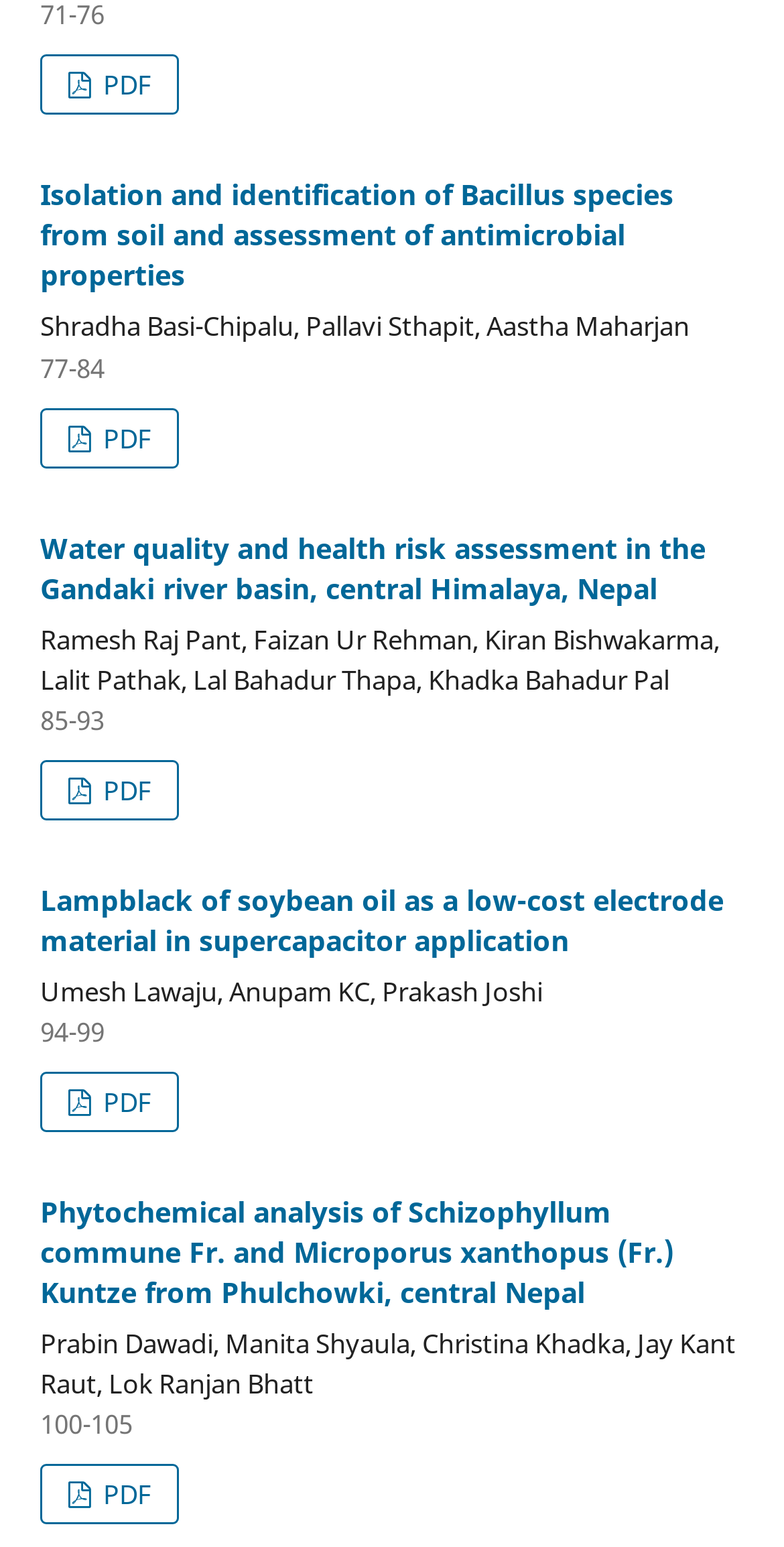Provide your answer in one word or a succinct phrase for the question: 
How many research papers are listed on this webpage?

5